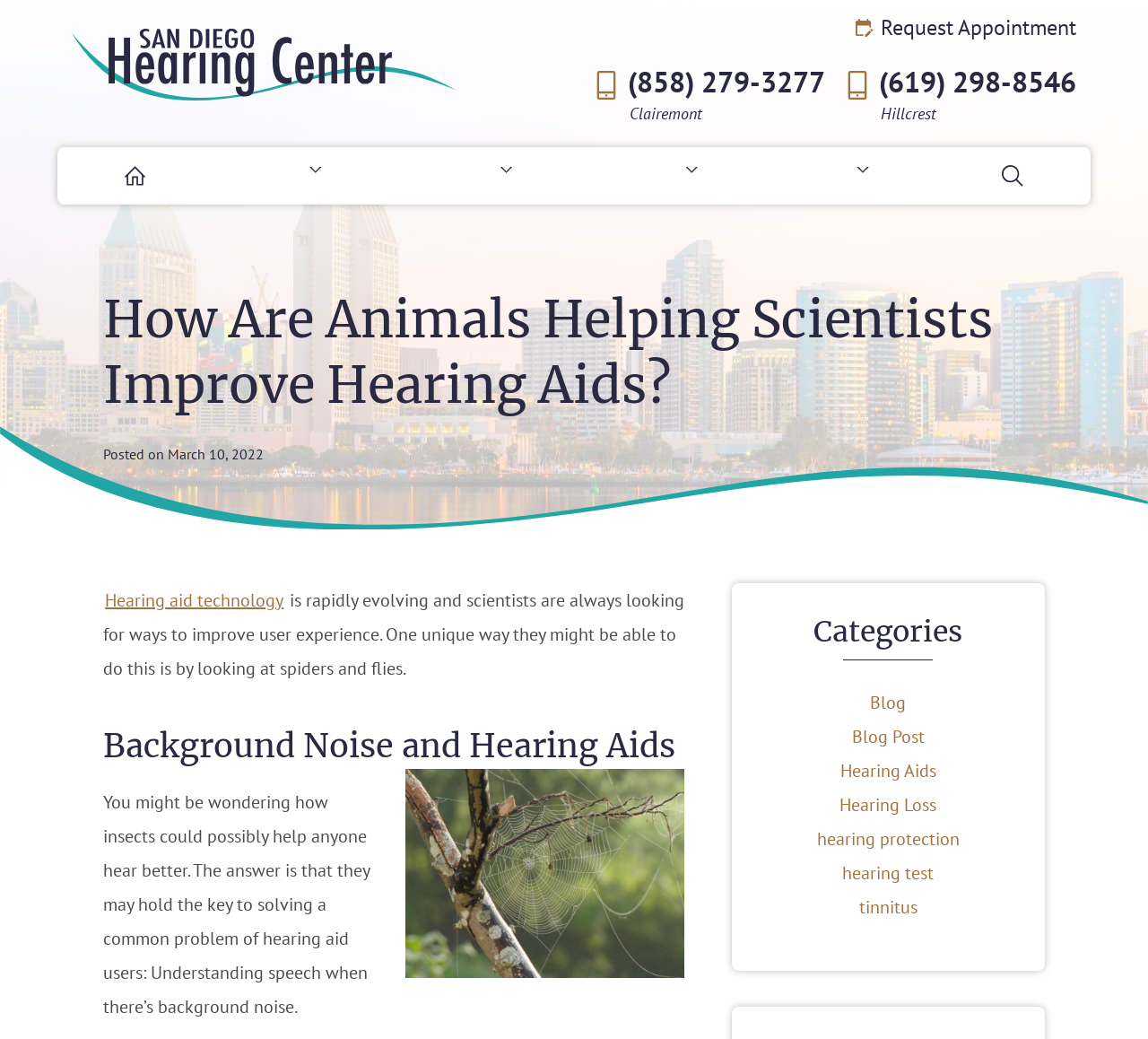Provide a thorough description of the webpage's content and layout.

The webpage is about an article titled "How Are Animals Helping Scientists Improve Hearing Aids?" from the San Diego Hearing Center's blog. At the top left, there is a link to the San Diego Hearing Center's home page, accompanied by a small image. On the top right, there are three links: "Request Appointment", "(858) 279-3277", and "(619) 298-8546", each with a small image beside it. Below these links, there are two static text elements displaying "Clairemont" and "Hillcrest".

Below the top section, there is a horizontal menubar with six menu items: "Home", "About", "Locations", "Services", "More", and "Search". Each menu item has a small image beside it.

The main content of the webpage is an article about how animals, specifically spiders and flies, are helping scientists improve hearing aids. The article is divided into sections, with headings such as "How Are Animals Helping Scientists Improve Hearing Aids?" and "Background Noise and Hearing Aids". There is an image of a spider web in the "Background Noise and Hearing Aids" section.

The article discusses how insects may hold the key to solving a common problem of hearing aid users: understanding speech when there's background noise. The text is accompanied by several links to related topics, such as "Hearing Aids", "Hearing Loss", and "Tinnitus", which are categorized under "Categories" at the bottom of the page.